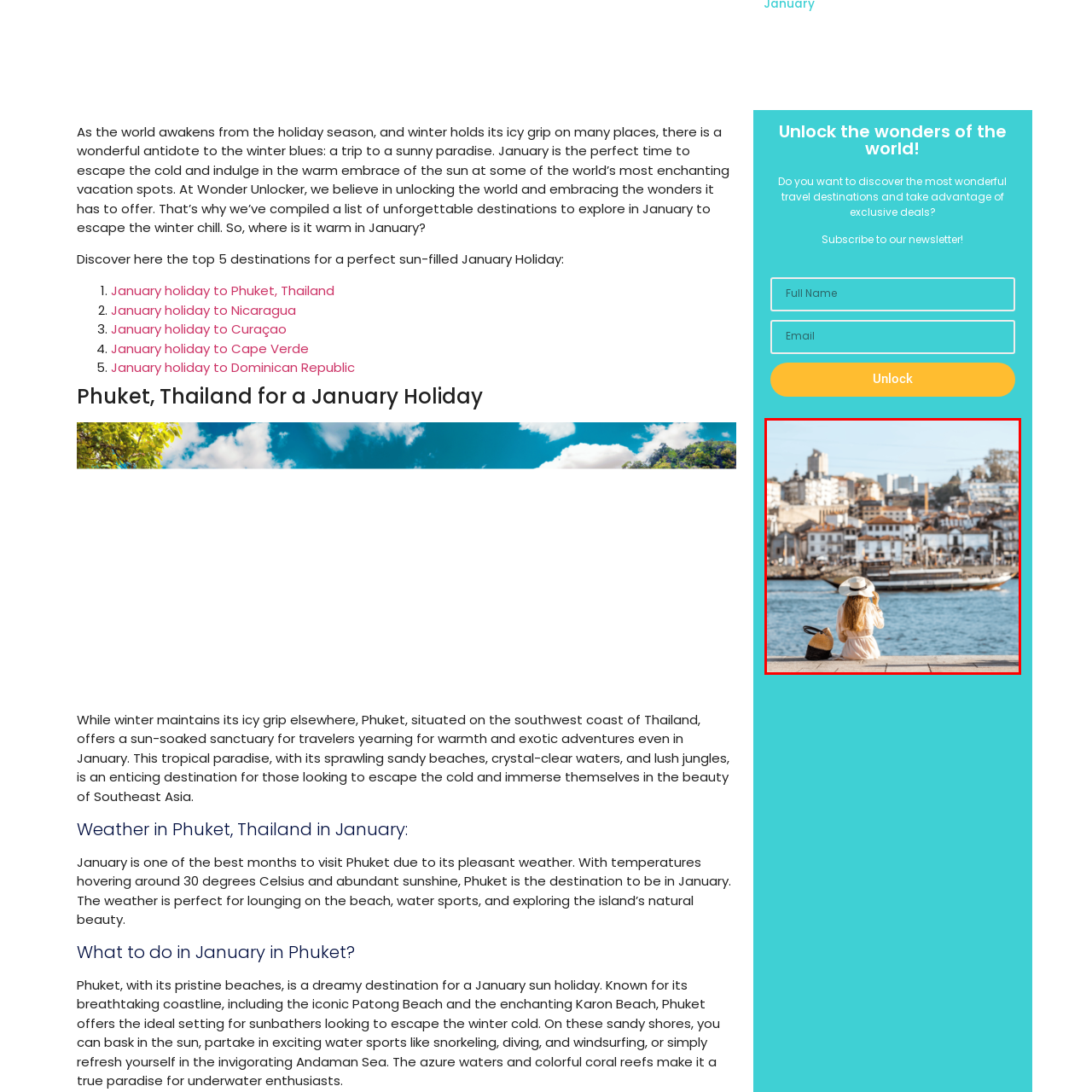What is the color of the sky?
Analyze the image segment within the red bounding box and respond to the question using a single word or brief phrase.

blue